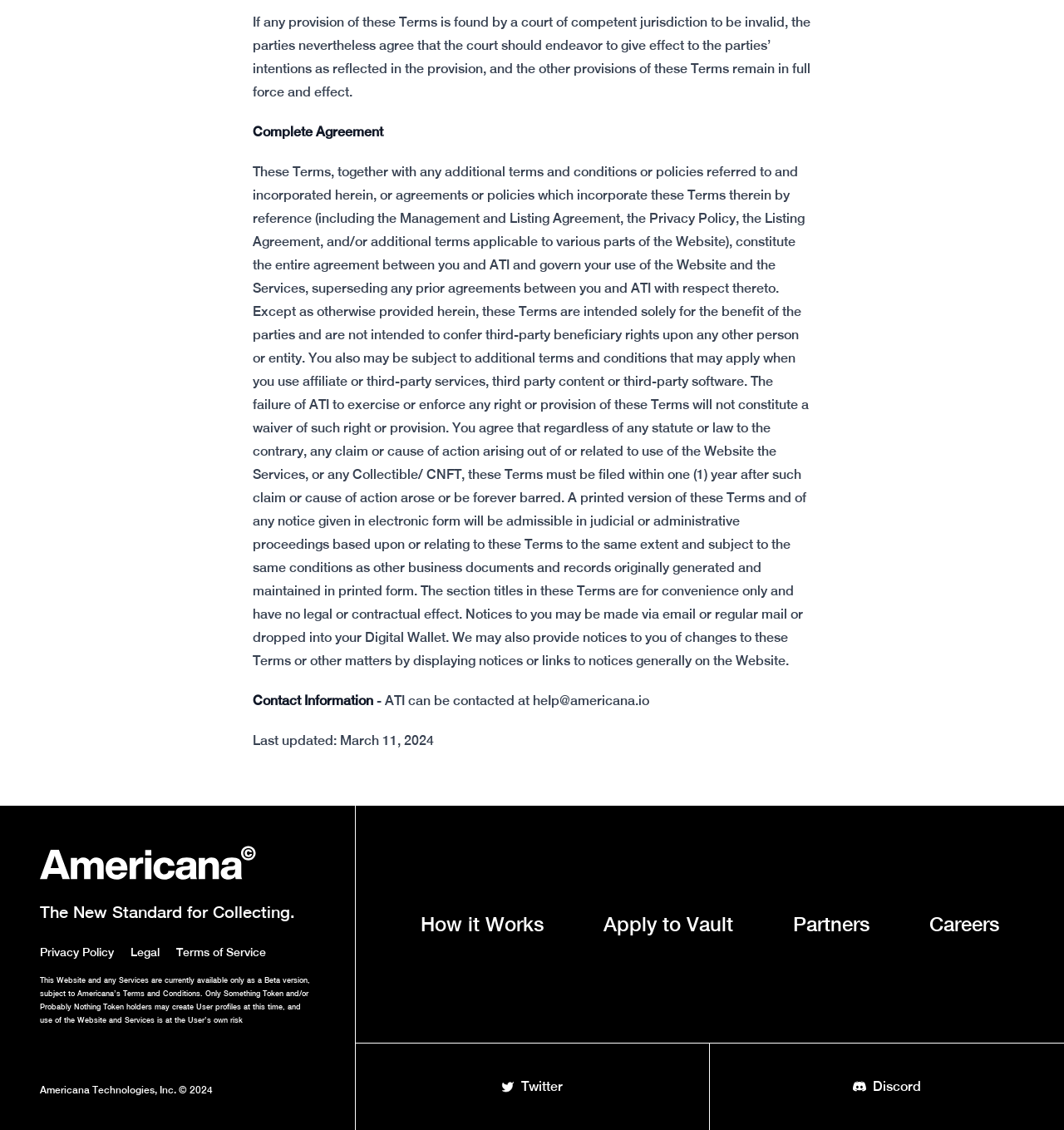Provide a brief response in the form of a single word or phrase:
What is the purpose of the Terms and Conditions?

Define agreement between user and ATI